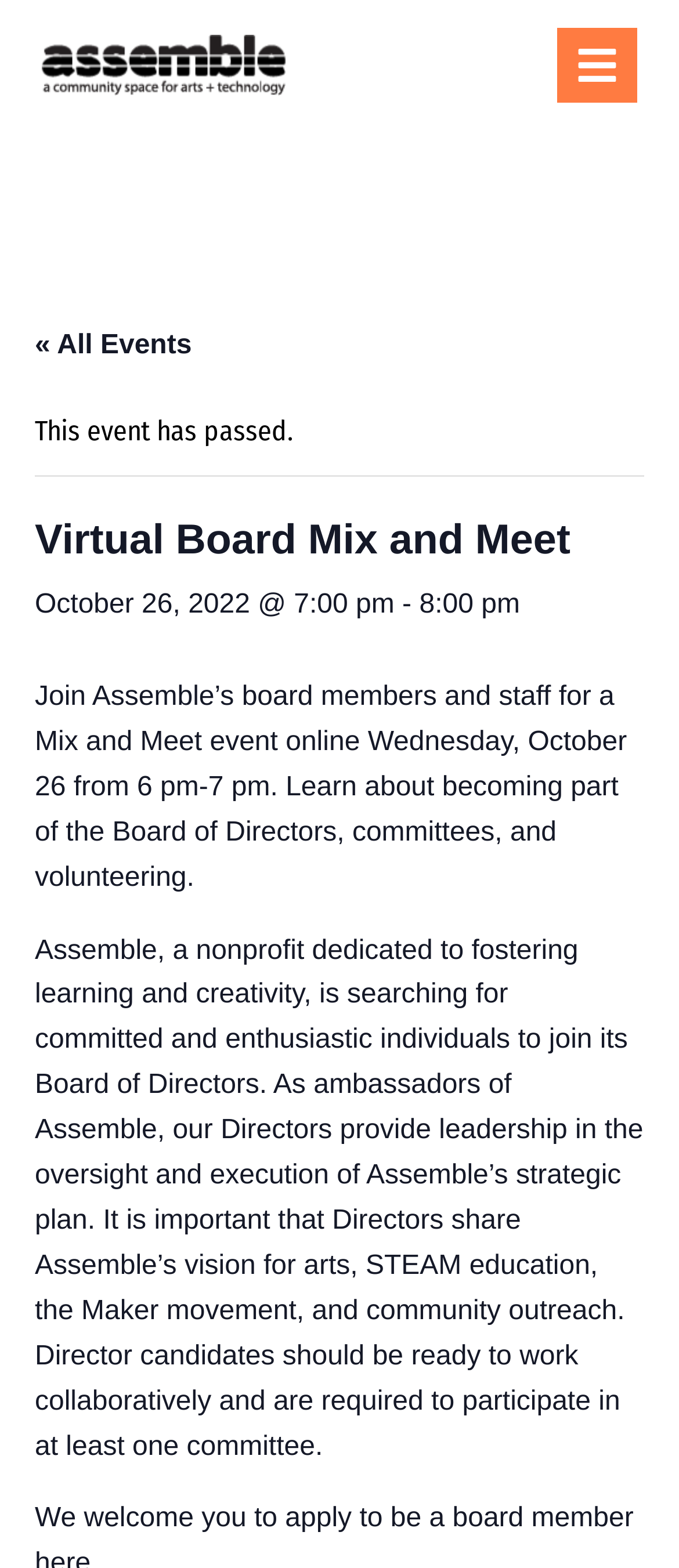Provide a short answer using a single word or phrase for the following question: 
What is the time of the event?

6 pm-7 pm